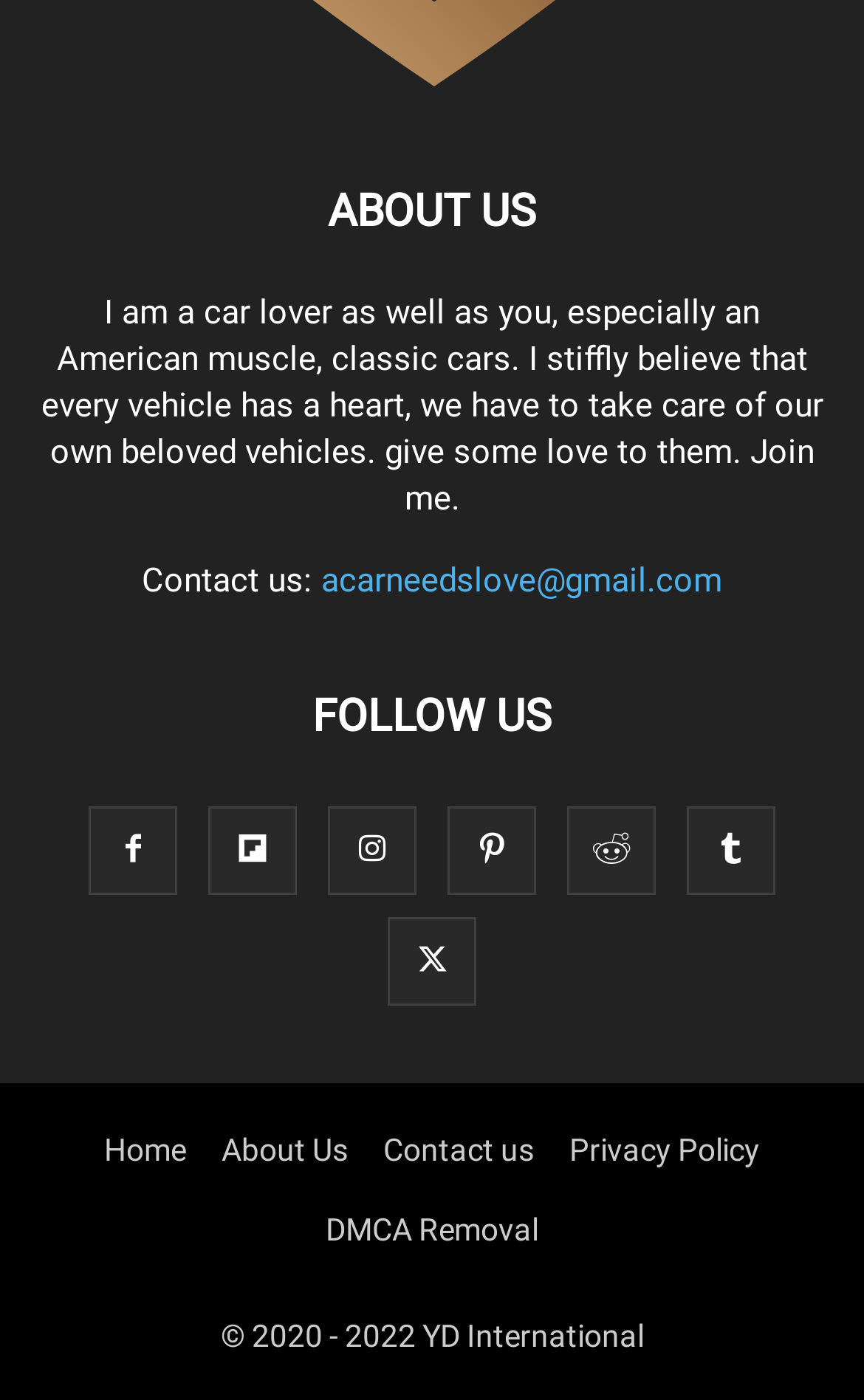Pinpoint the bounding box coordinates of the clickable area needed to execute the instruction: "Go to the home page". The coordinates should be specified as four float numbers between 0 and 1, i.e., [left, top, right, bottom].

[0.121, 0.808, 0.215, 0.834]